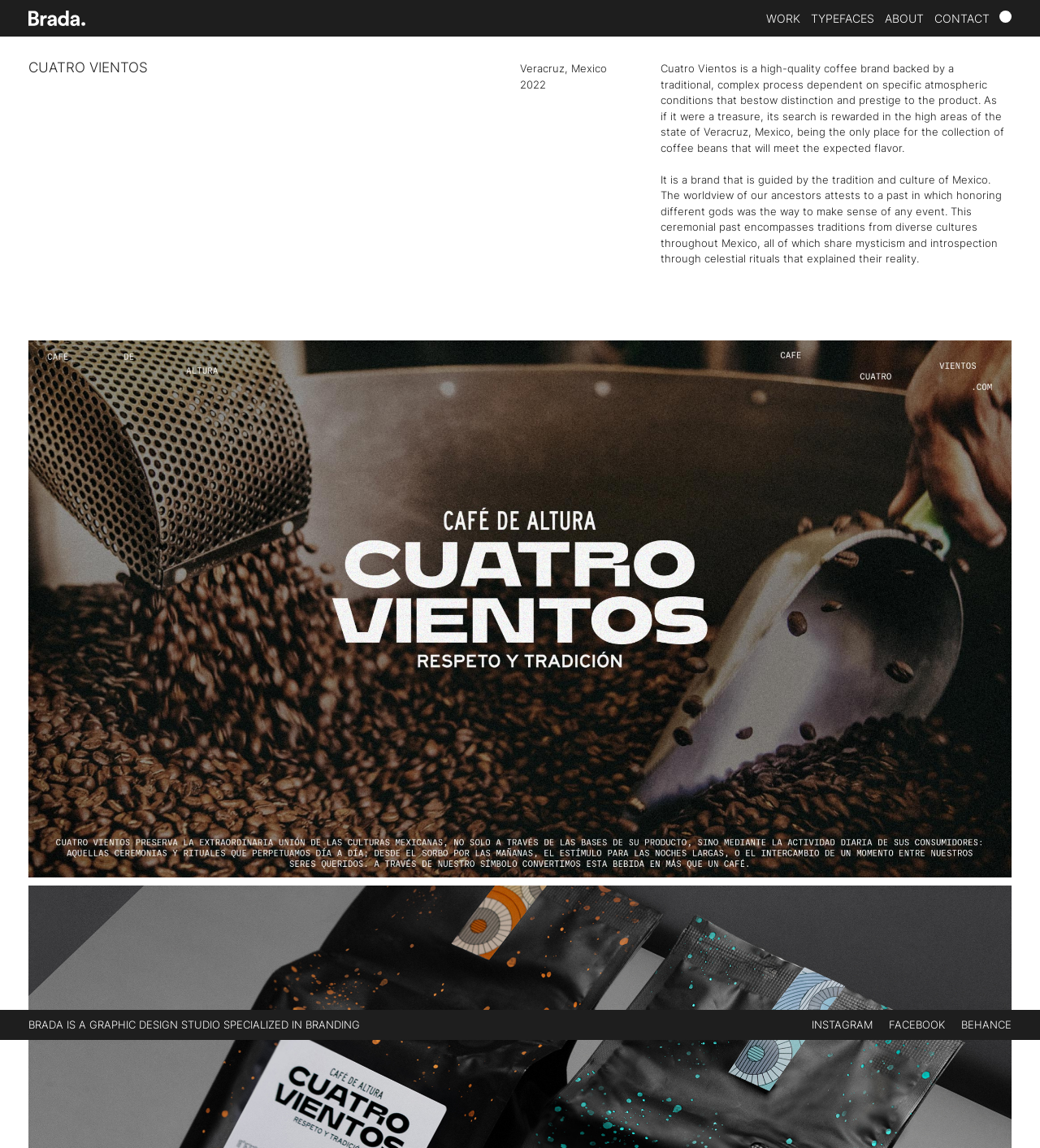Determine the bounding box coordinates of the element that should be clicked to execute the following command: "Click the 'CONTACT' link".

[0.898, 0.01, 0.952, 0.022]